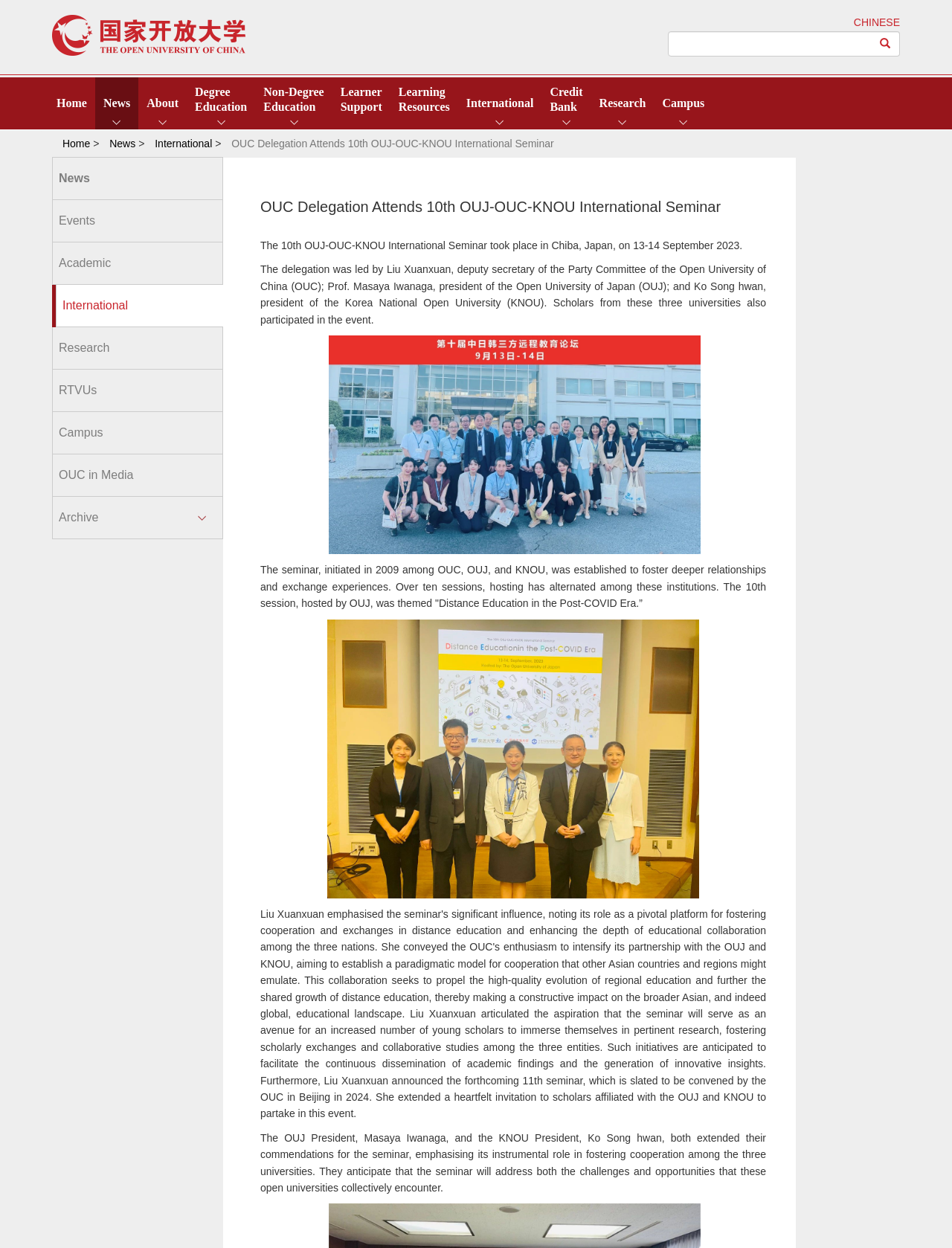Specify the bounding box coordinates of the area to click in order to execute this command: 'Click the 'CHINESE' link'. The coordinates should consist of four float numbers ranging from 0 to 1, and should be formatted as [left, top, right, bottom].

[0.897, 0.013, 0.945, 0.023]